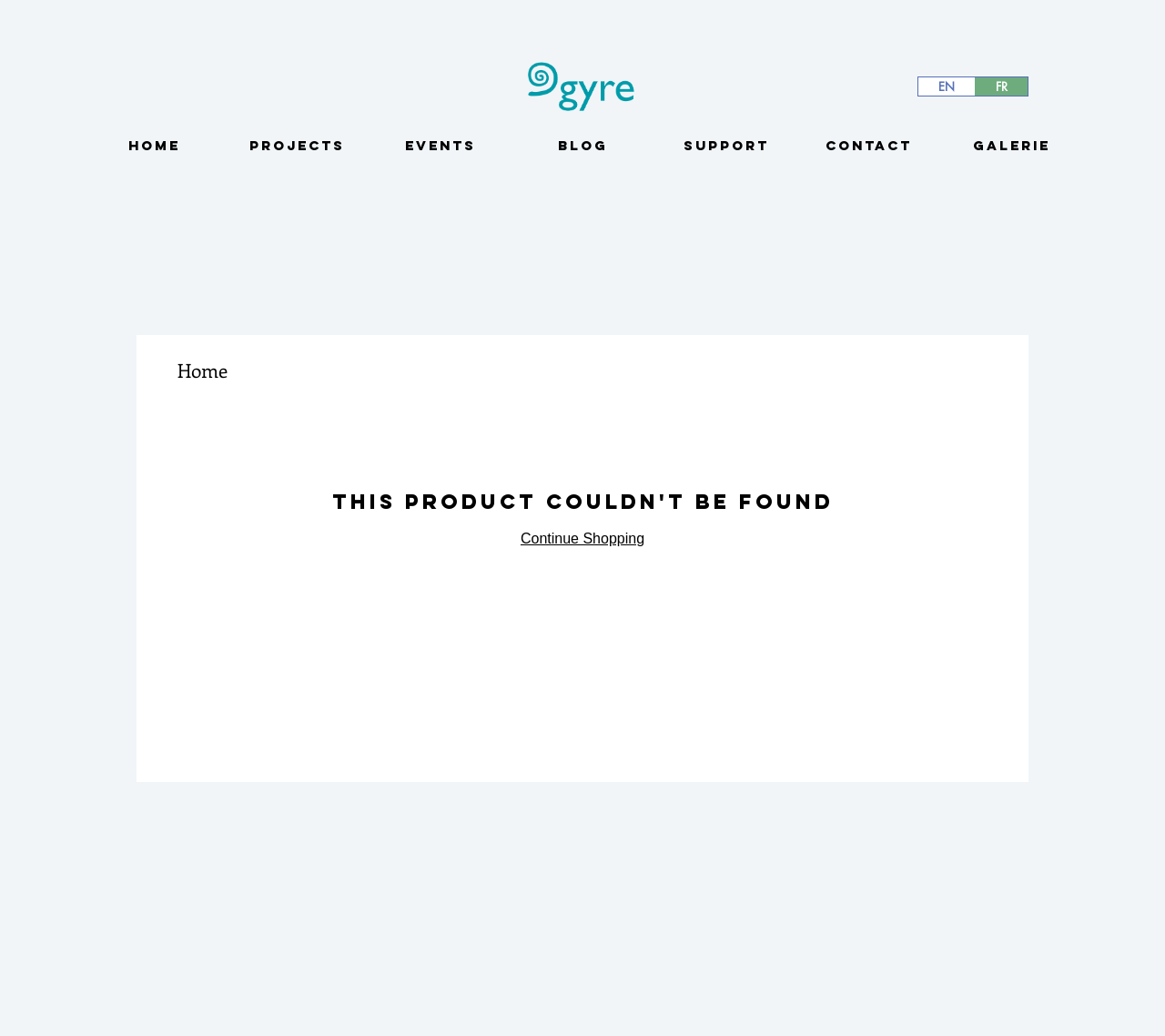Identify the bounding box coordinates of the region I need to click to complete this instruction: "Select French language".

[0.837, 0.075, 0.882, 0.092]